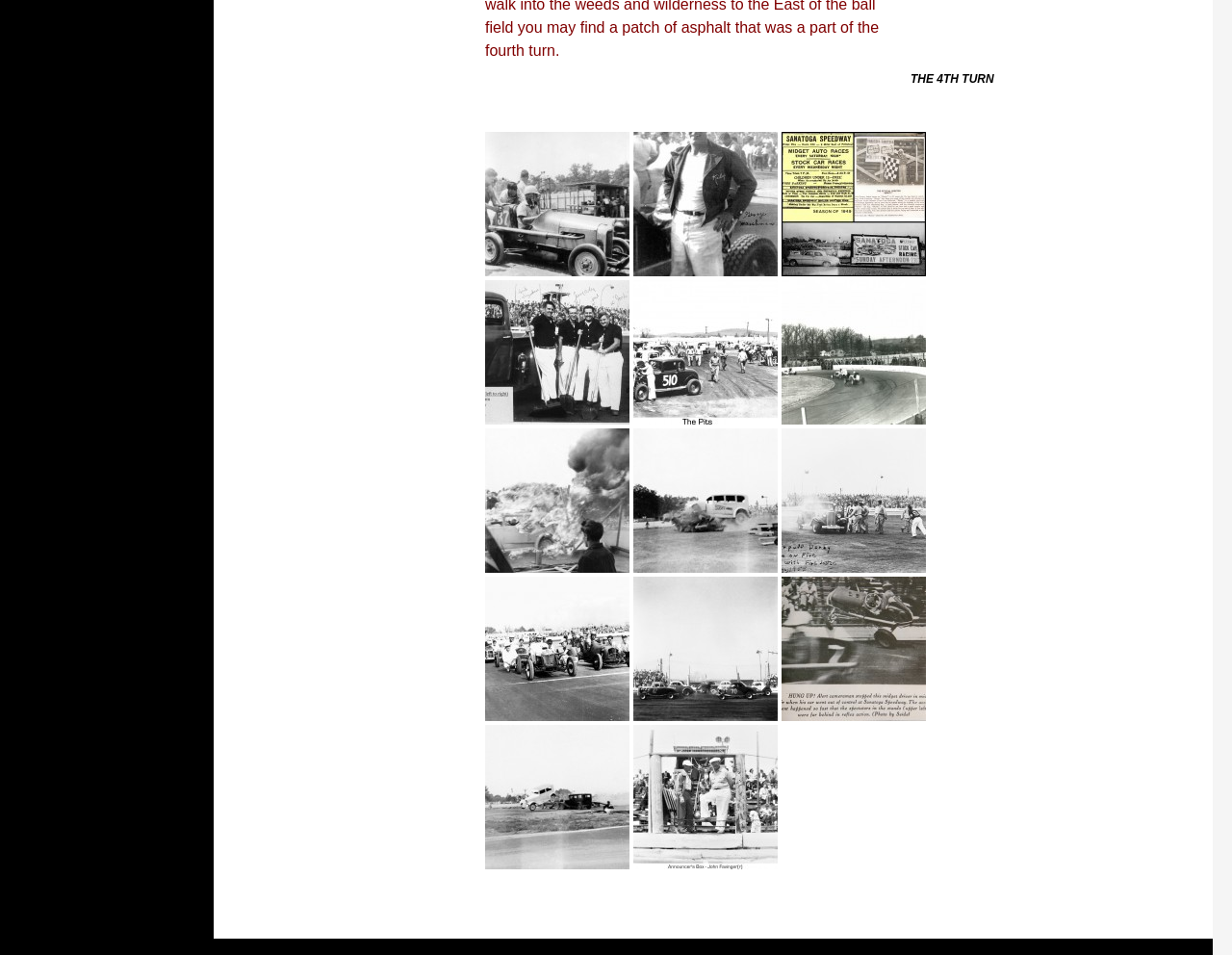Please identify the bounding box coordinates of the element I should click to complete this instruction: 'Explore Speedway Promotions'. The coordinates should be given as four float numbers between 0 and 1, like this: [left, top, right, bottom].

[0.634, 0.204, 0.752, 0.221]